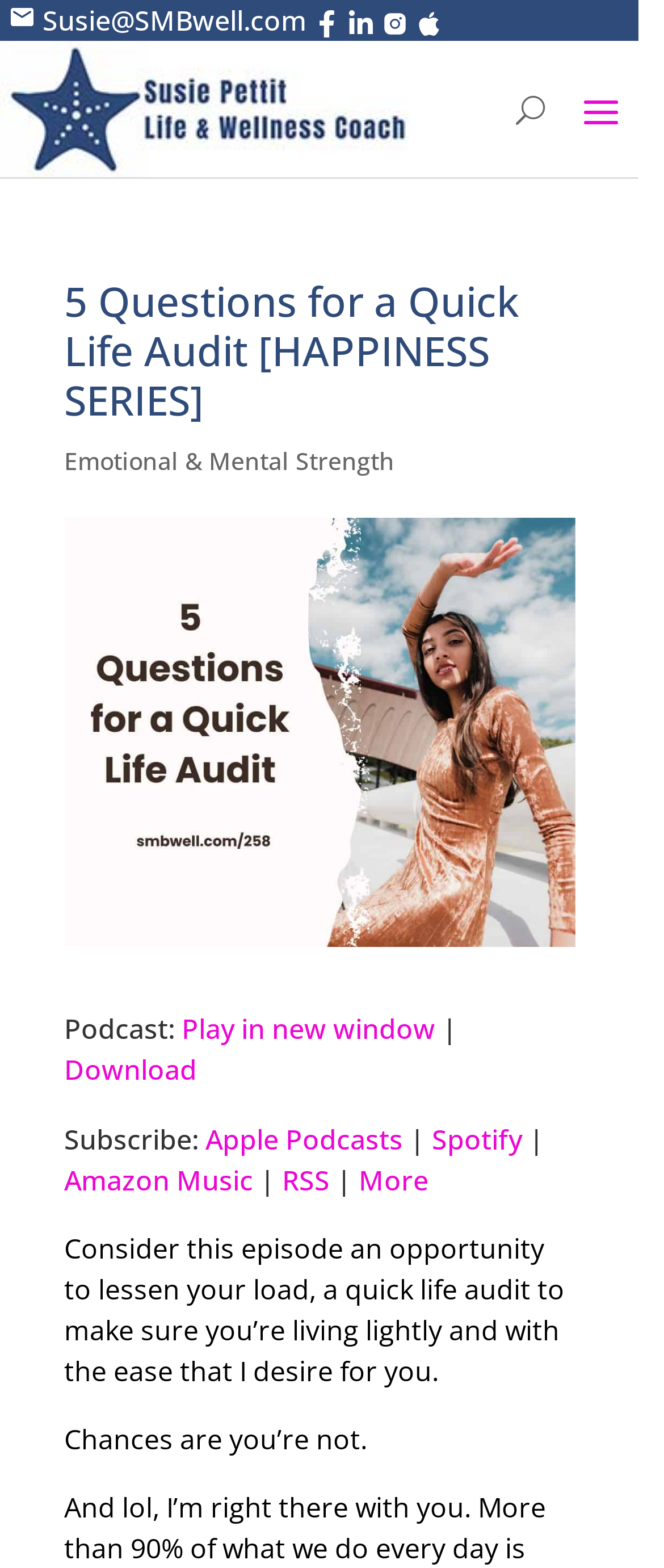Extract the main title from the webpage.

5 Questions for a Quick Life Audit [HAPPINESS SERIES]